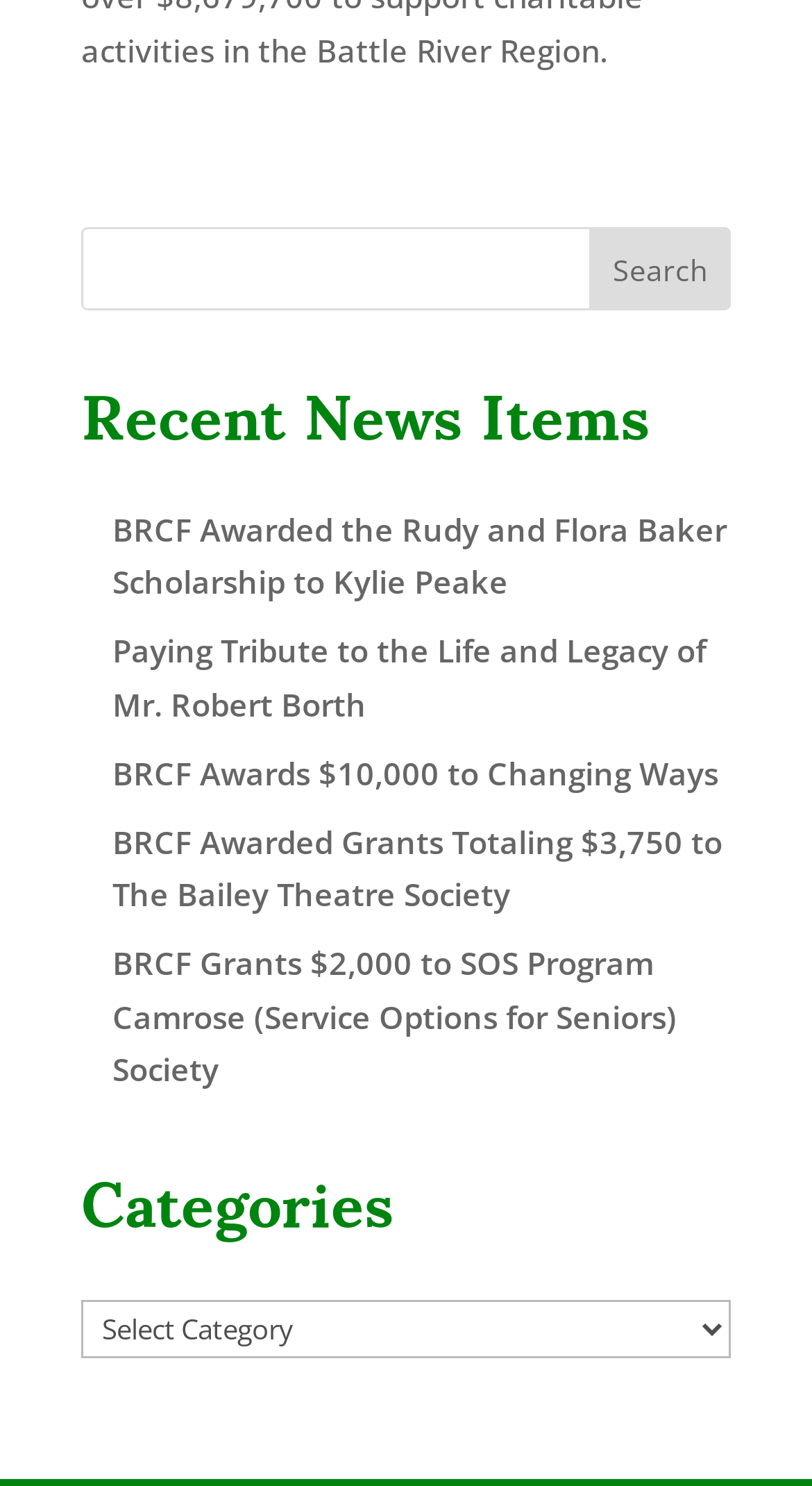Determine the bounding box coordinates of the UI element described by: "Search".

[0.727, 0.153, 0.9, 0.209]